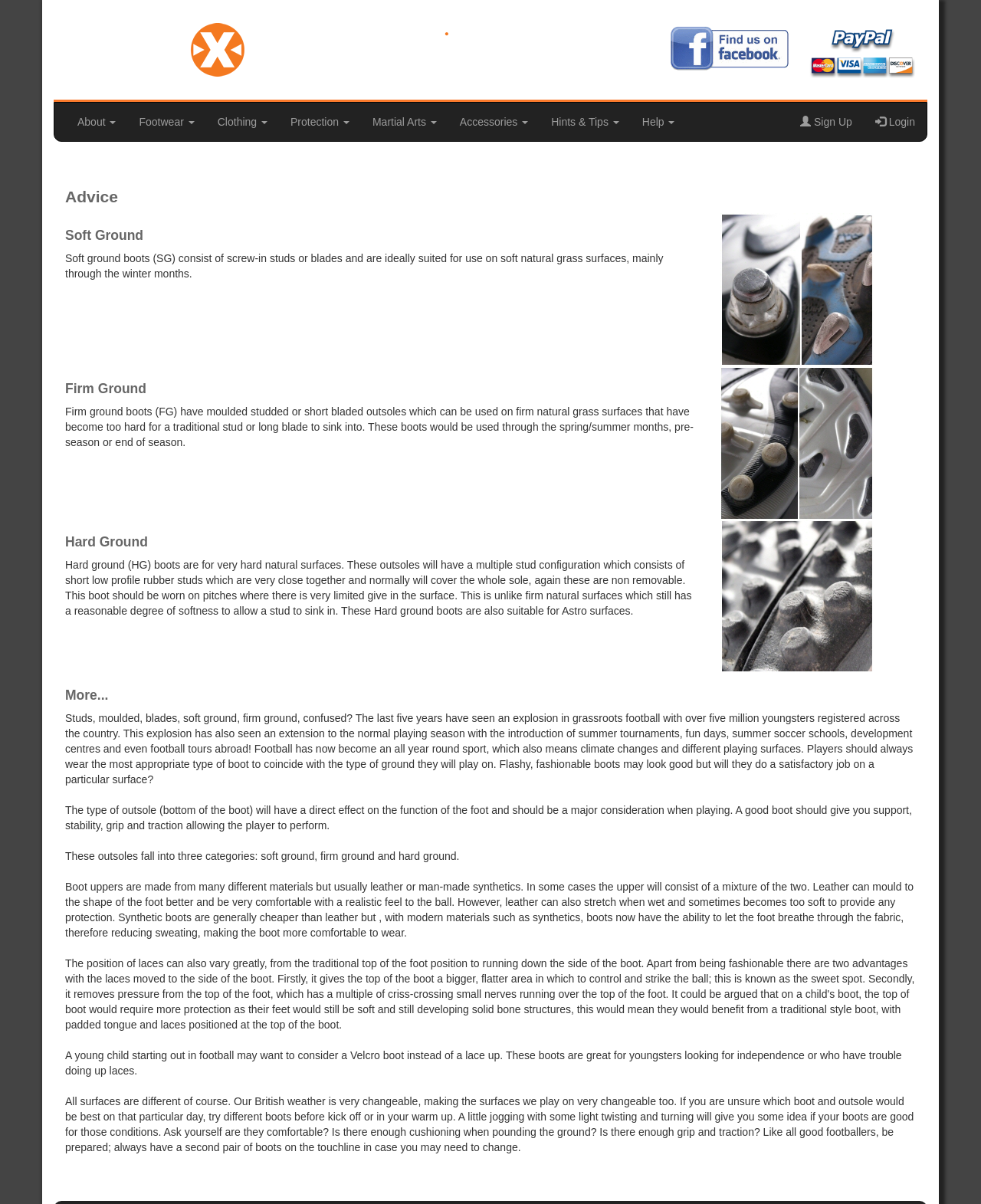Could you highlight the region that needs to be clicked to execute the instruction: "Sign Up"?

[0.804, 0.085, 0.88, 0.117]